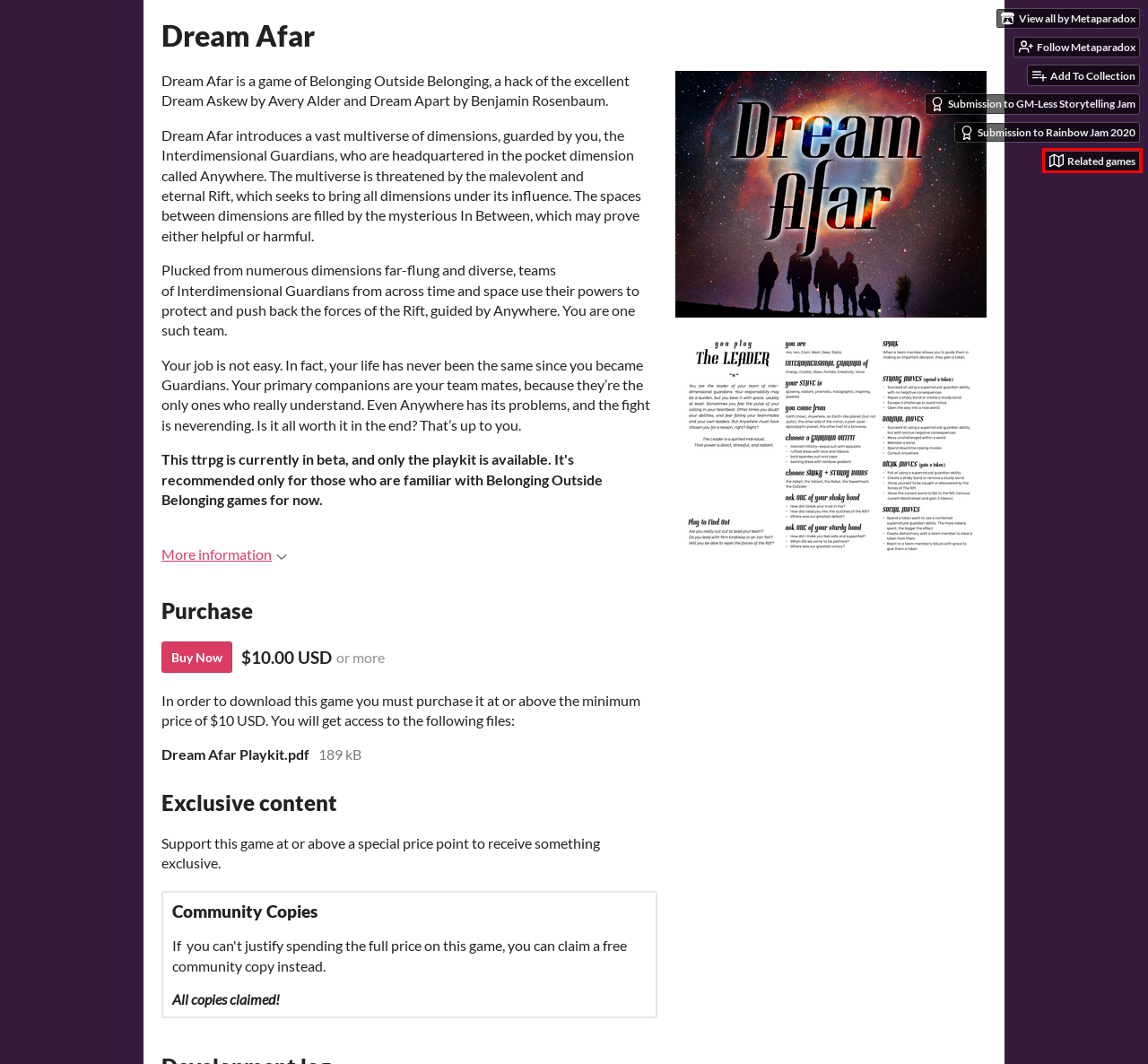Given a webpage screenshot featuring a red rectangle around a UI element, please determine the best description for the new webpage that appears after the element within the bounding box is clicked. The options are:
A. Games like Dream Afar - itch.io
B. Download the latest indie games - itch.io
C. Metaparadox - itch.io
D. Dream Afar by Metaparadox for GM-Less Storytelling Jam - itch.io
E. Small Fixes - Dream Afar by Metaparadox
F. Purchase Dream Afar by Metaparadox - itch.io
G. Dream Afar by Metaparadox for Rainbow Jam 2020 - itch.io
H. Log in - itch.io

A